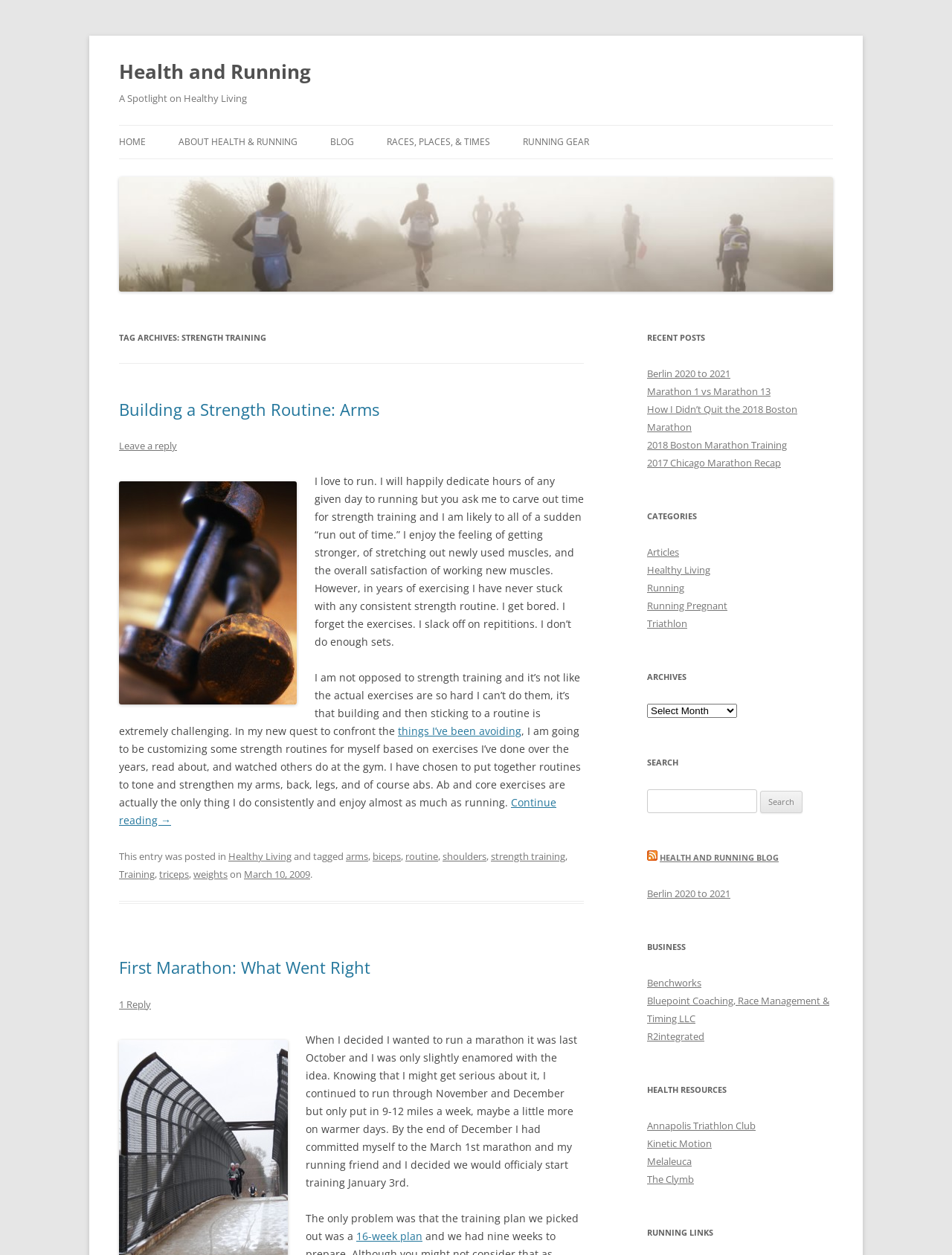Provide the bounding box coordinates for the UI element that is described as: "Continue reading →".

[0.125, 0.634, 0.584, 0.659]